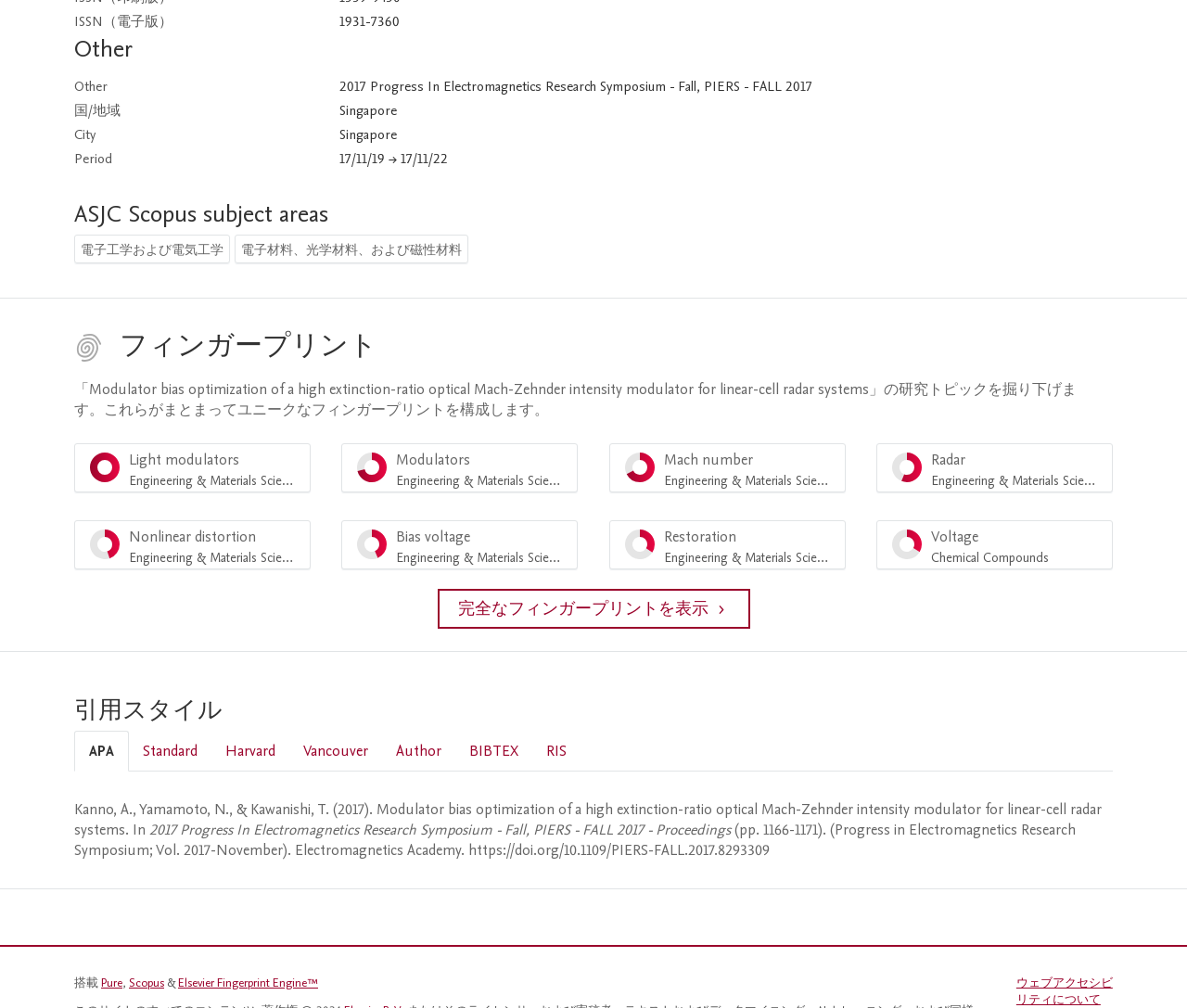Please identify the bounding box coordinates of the area that needs to be clicked to fulfill the following instruction: "Click on Scopus link."

[0.109, 0.967, 0.138, 0.983]